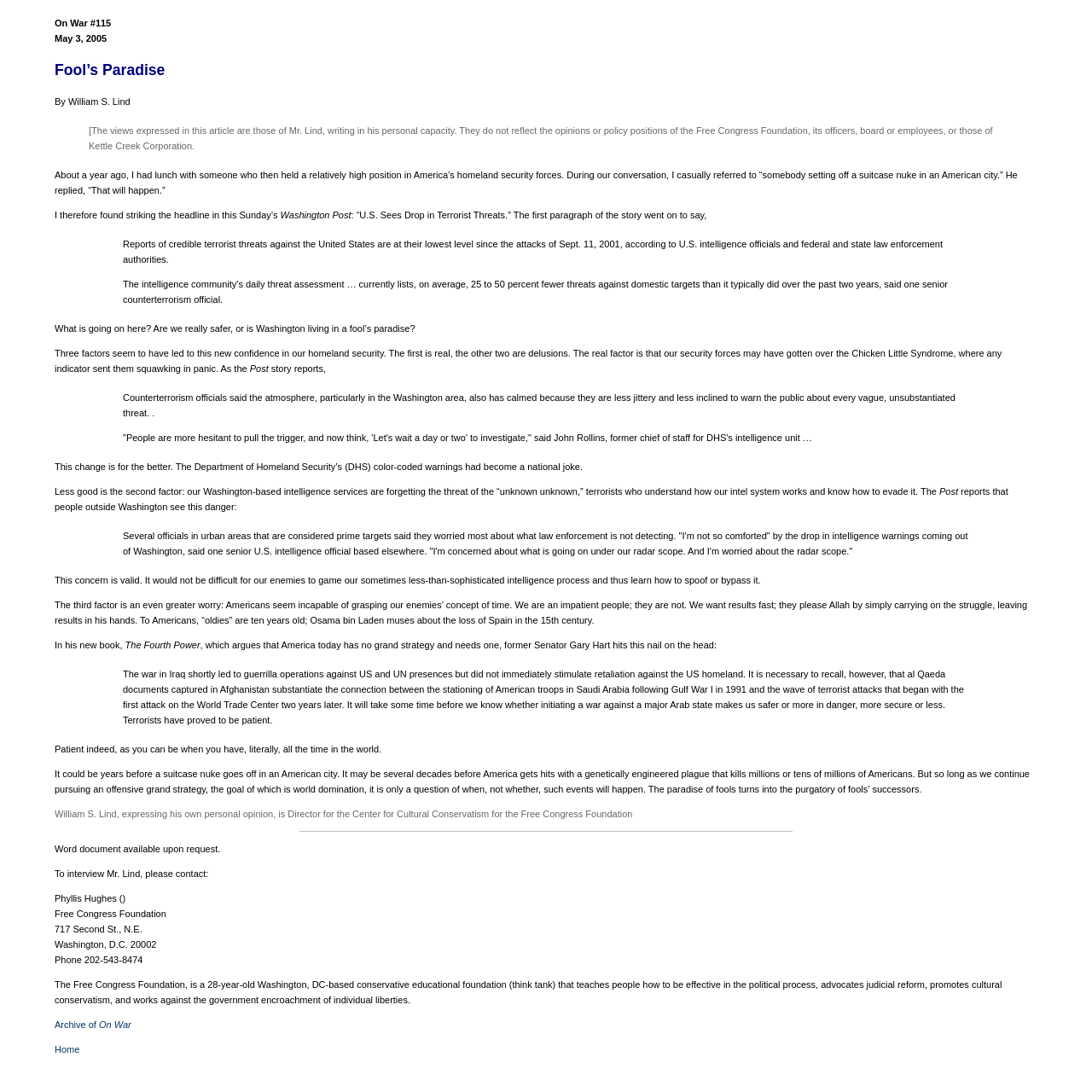Extract the bounding box coordinates for the HTML element that matches this description: "Archive of On War". The coordinates should be four float numbers between 0 and 1, i.e., [left, top, right, bottom].

[0.05, 0.934, 0.12, 0.943]